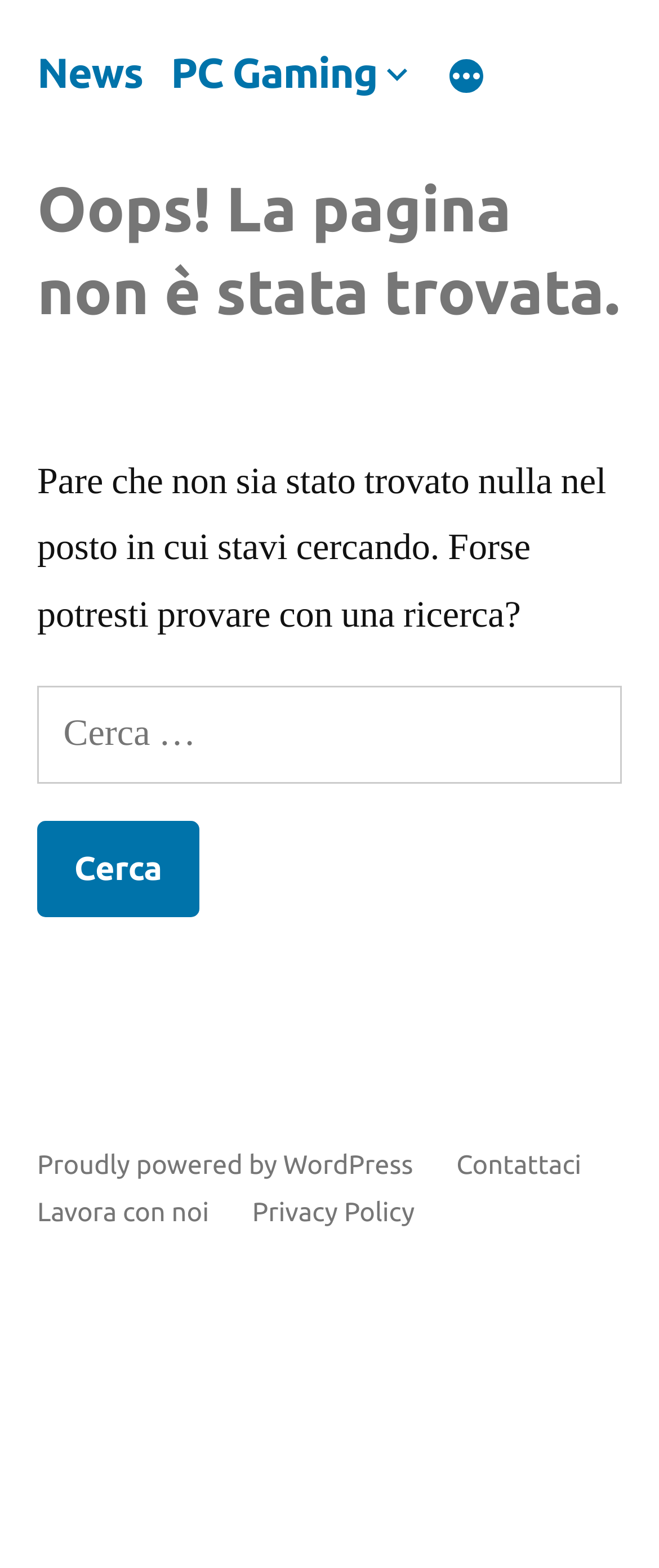What is the main heading of this webpage? Please extract and provide it.

Oops! La pagina non è stata trovata.